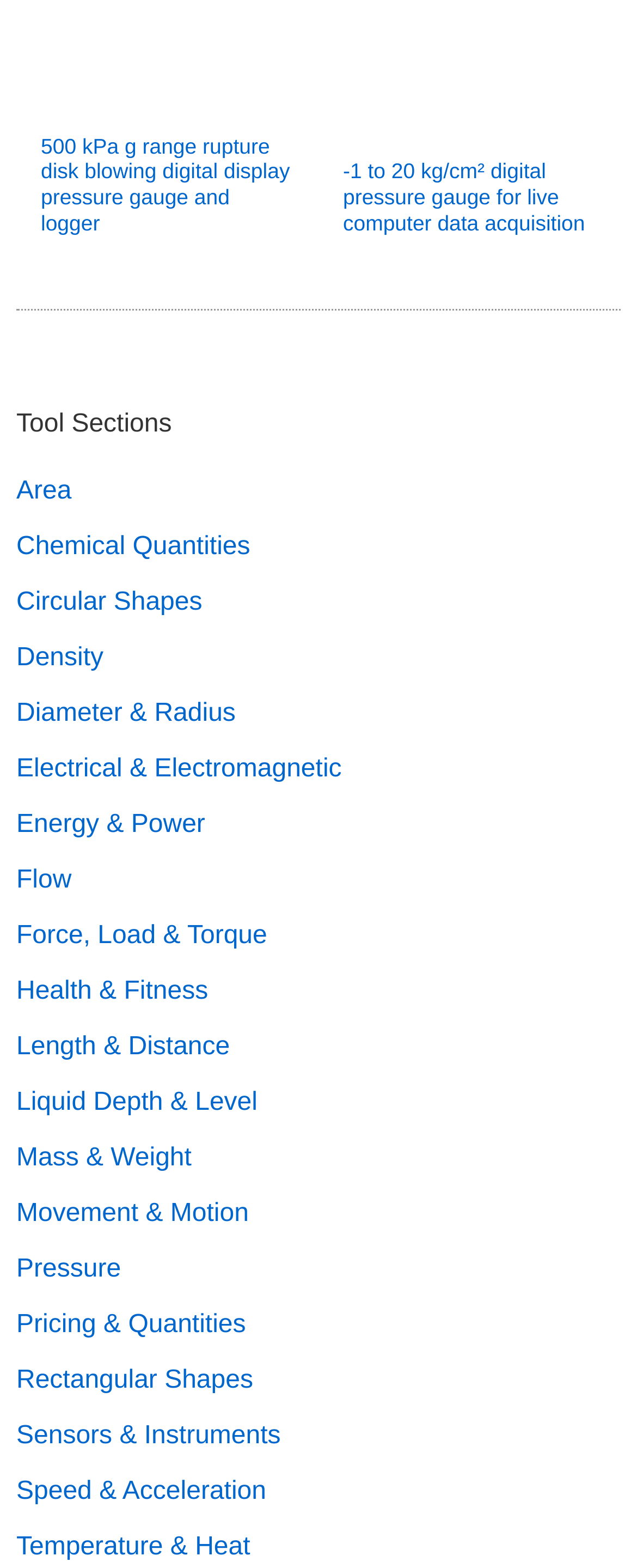Determine the bounding box coordinates for the clickable element required to fulfill the instruction: "Explore the Area tool section". Provide the coordinates as four float numbers between 0 and 1, i.e., [left, top, right, bottom].

[0.026, 0.305, 0.112, 0.323]